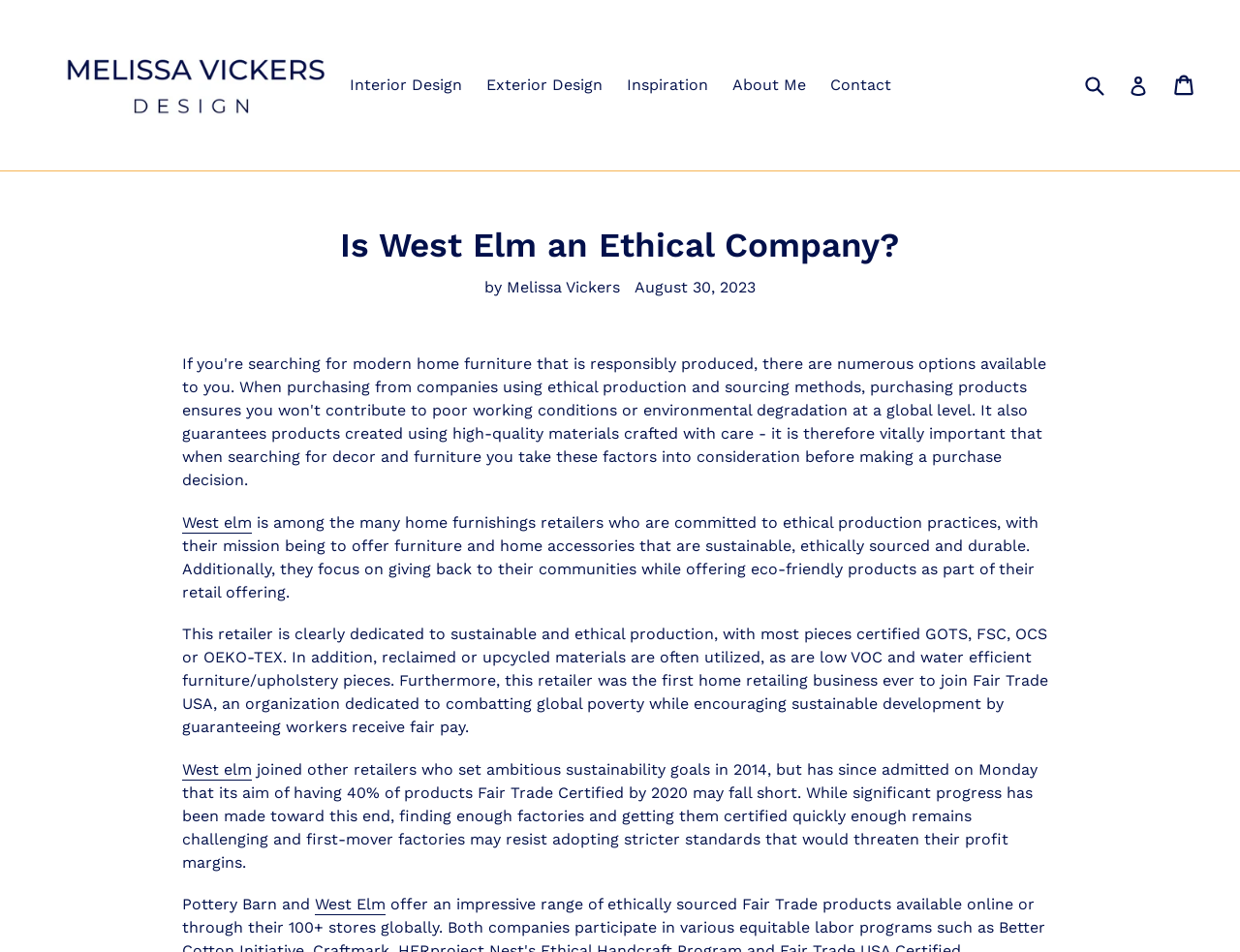Locate the bounding box coordinates of the element's region that should be clicked to carry out the following instruction: "Read more about 'Child Support Modification Under California Law'". The coordinates need to be four float numbers between 0 and 1, i.e., [left, top, right, bottom].

None